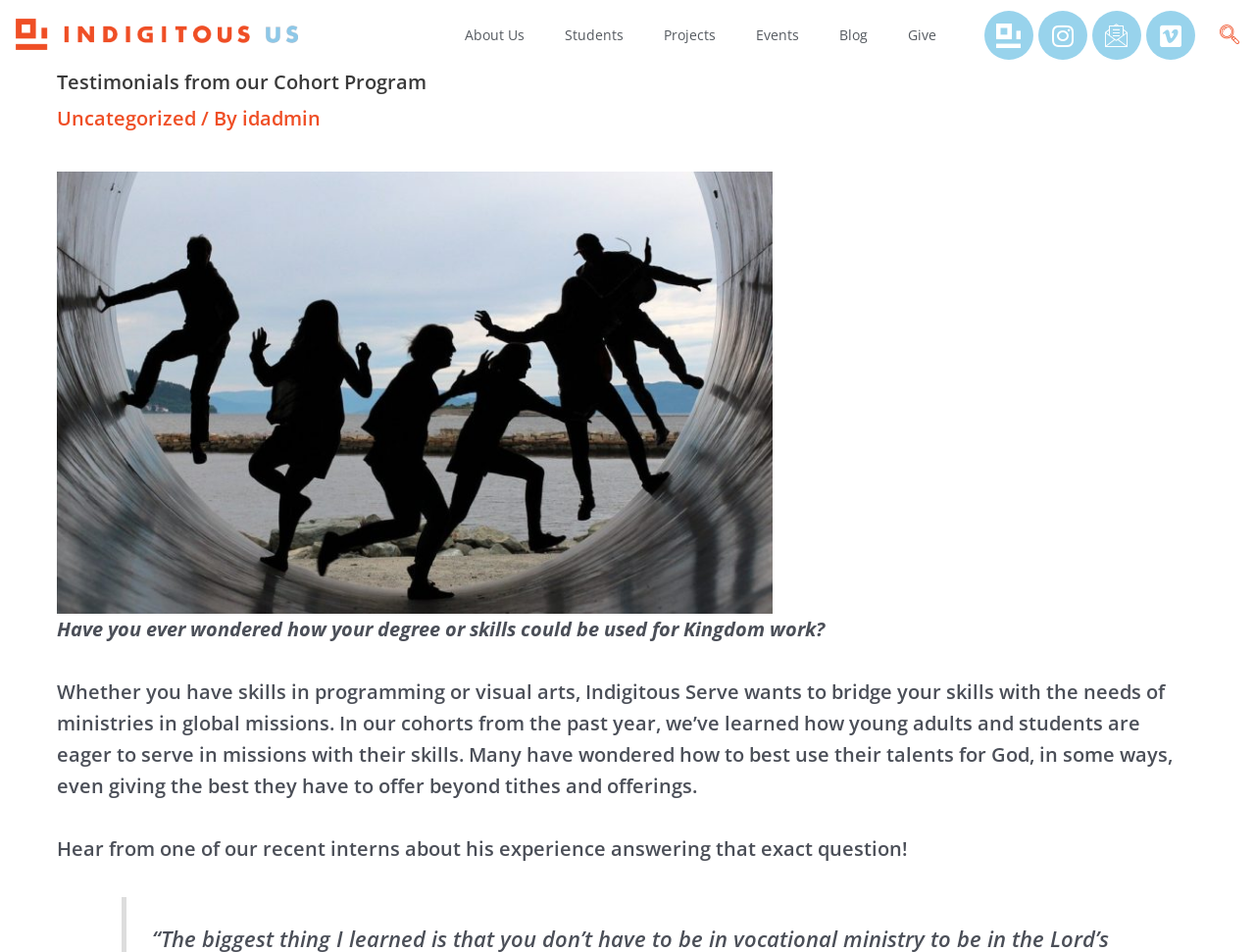Can you specify the bounding box coordinates of the area that needs to be clicked to fulfill the following instruction: "Open Instagram"?

[0.827, 0.011, 0.866, 0.063]